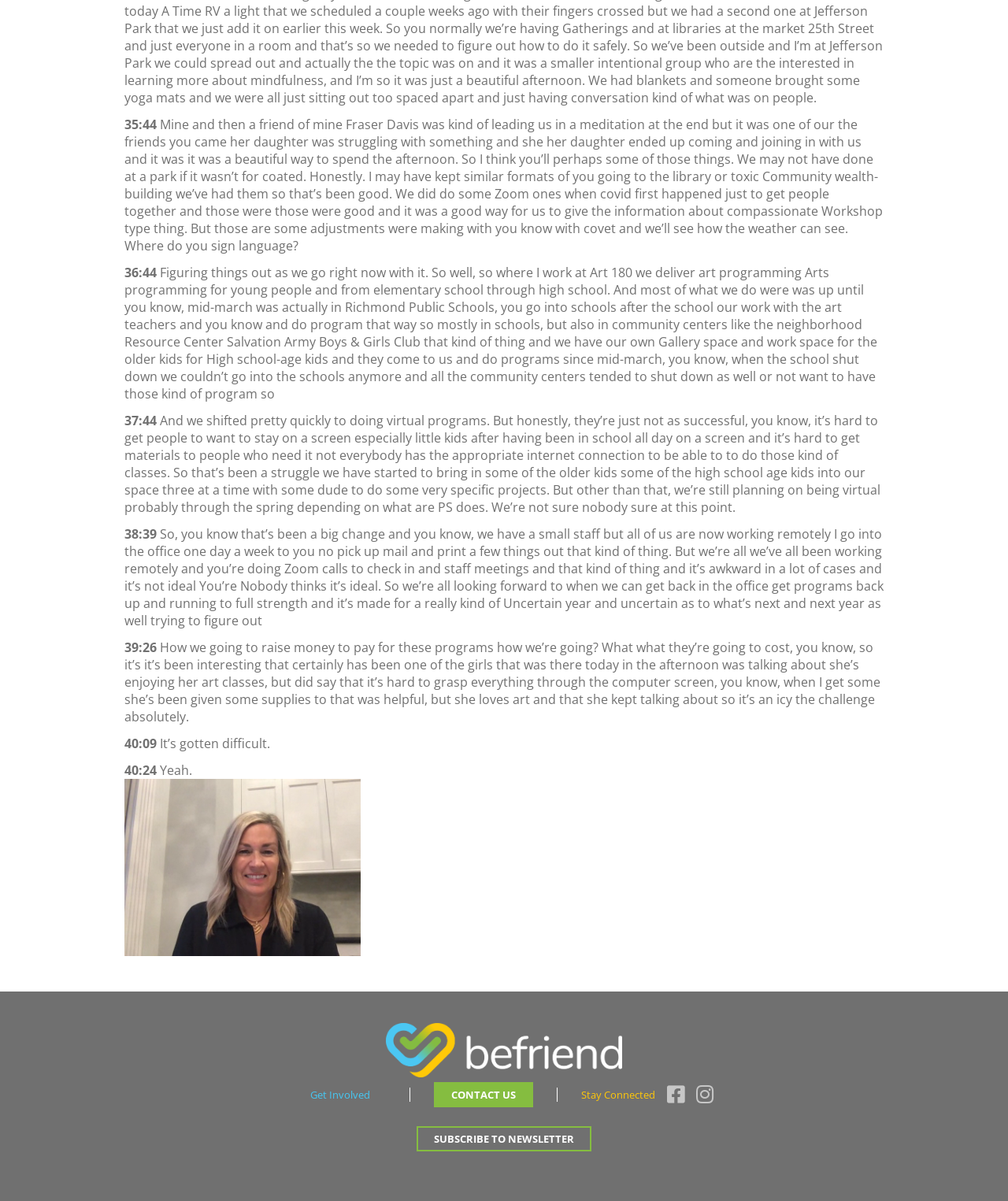From the details in the image, provide a thorough response to the question: What is the staff's current work arrangement?

The text states that 'all of us are now working remotely I go into the office one day a week to you no pick up mail and print a few things out that kind of thing'.